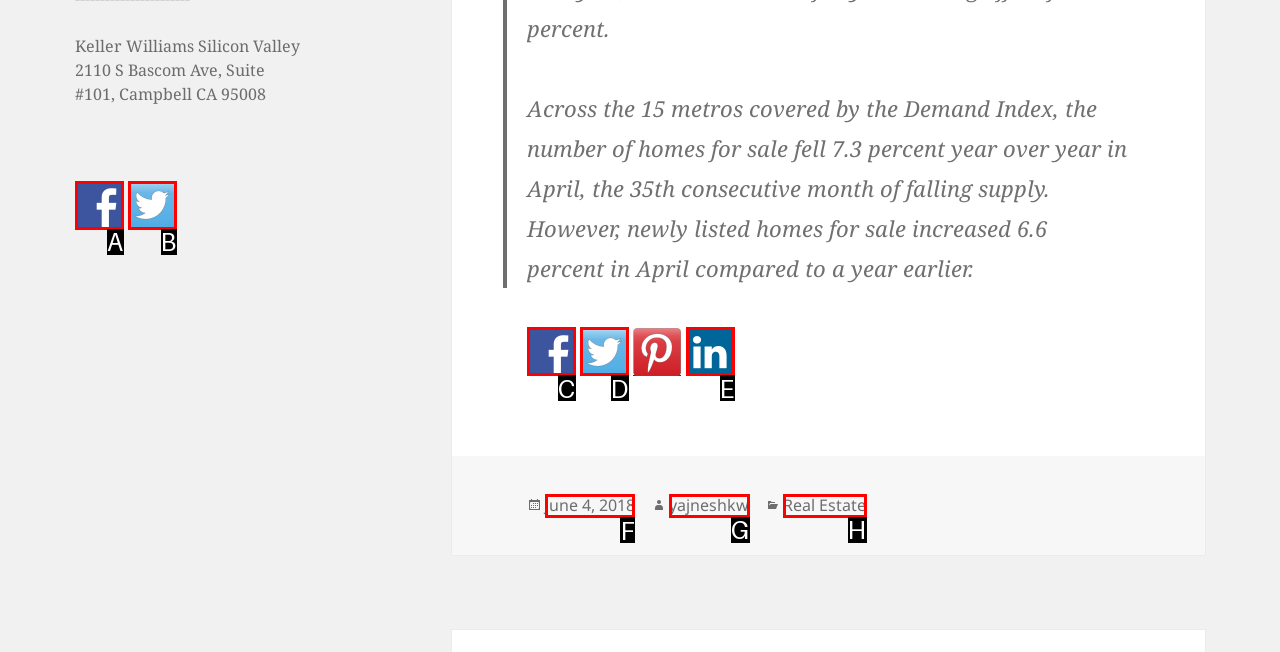Identify which HTML element to click to fulfill the following task: View the post dated June 4, 2018. Provide your response using the letter of the correct choice.

F